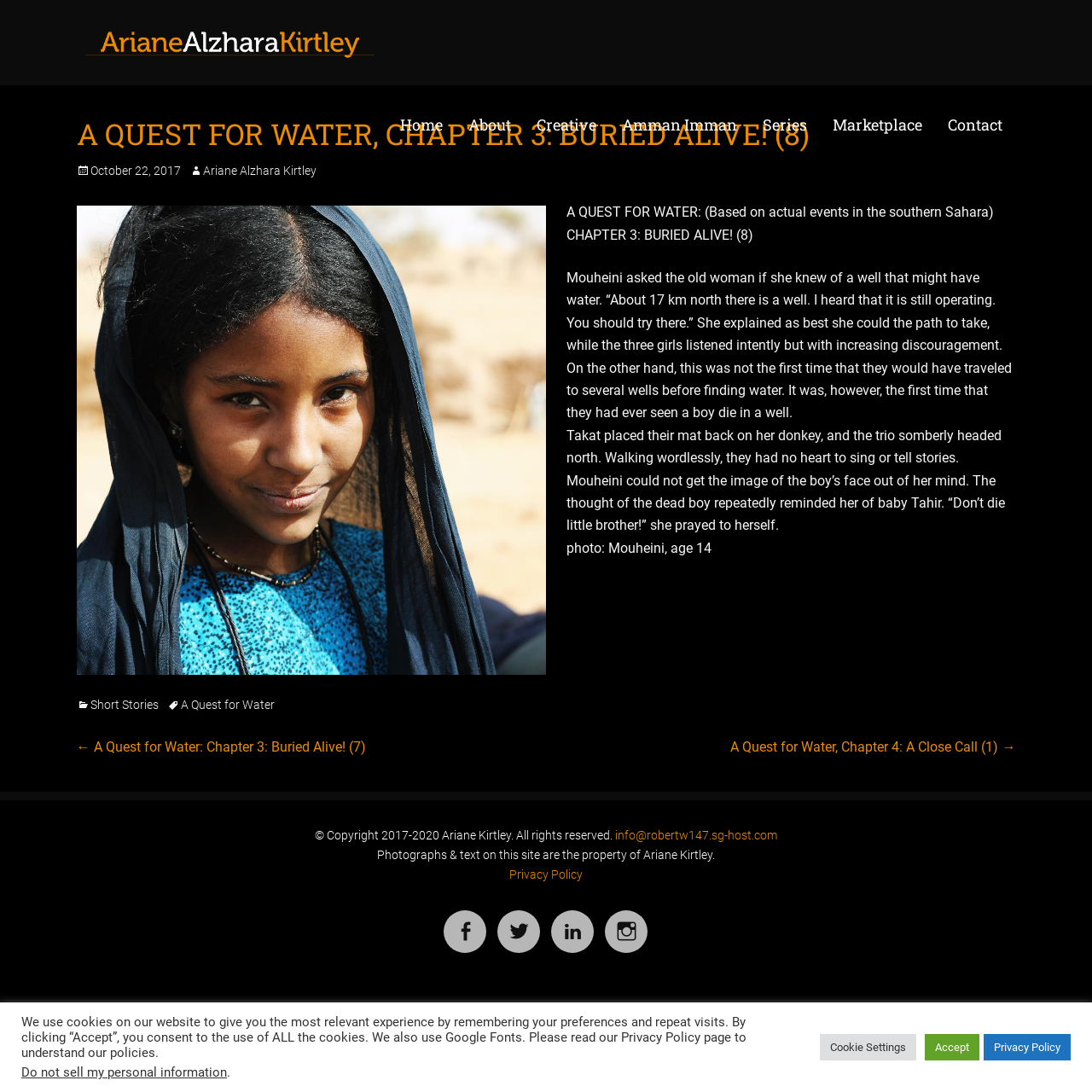Could you highlight the region that needs to be clicked to execute the instruction: "Click the 'Home' link"?

[0.355, 0.086, 0.417, 0.143]